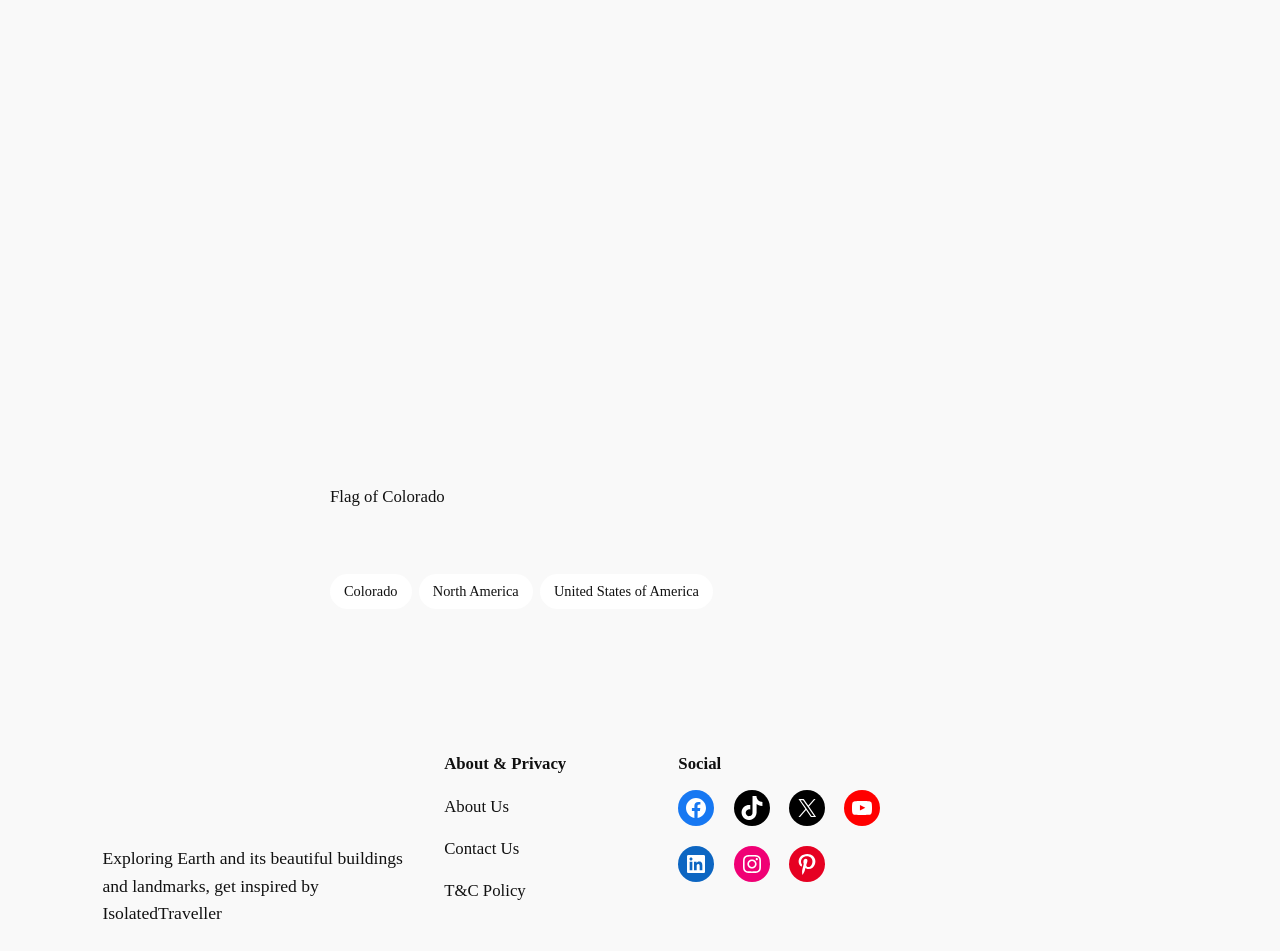Answer in one word or a short phrase: 
What is the purpose of the website?

Exploring Earth